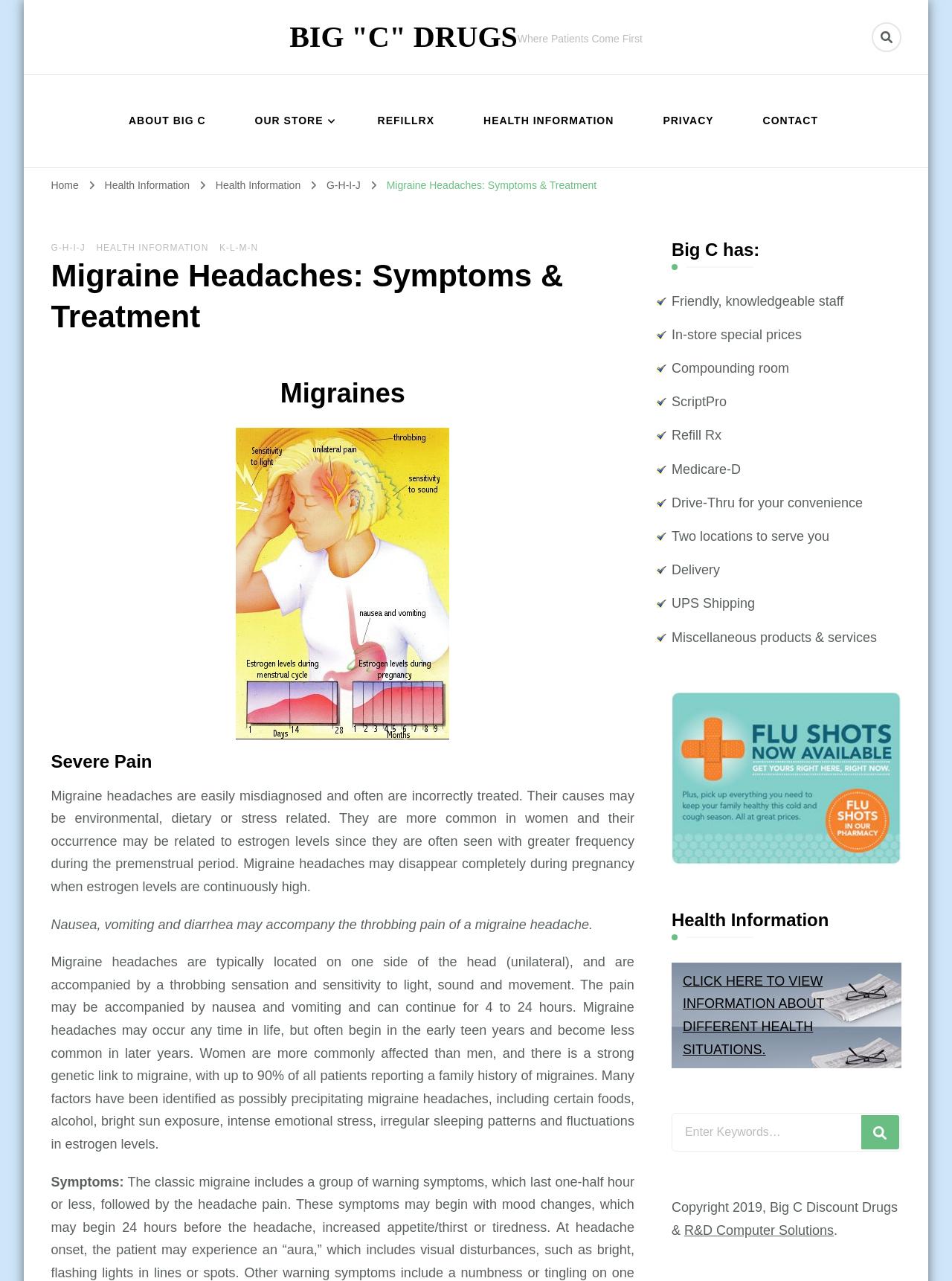Generate a comprehensive description of the webpage content.

The webpage is about Migraine Headaches: Symptoms & Treatment, provided by BIG "C" DRUGS. At the top, there is a navigation menu with links to different sections, including ABOUT BIG C, OUR STORE, Staff, Specials, Compounding, ScriptPro, Dispill, DriveThru, and Ship via UPS. Below the navigation menu, there is a search form toggle button and a mobile menu.

On the left side, there are links to Home, Health Information, and a list of alphabetized links from G to M. The main content of the webpage is about Migraine Headaches, which includes a heading, several paragraphs of text describing the symptoms and treatment of migraines, and a list of symptoms.

On the right side, there is a complementary section that lists the benefits of BIG "C" DRUGS, including friendly and knowledgeable staff, in-store special prices, a compounding room, ScriptPro, Refill Rx, Medicare-D, Drive-Thru, two locations, delivery, UPS Shipping, and miscellaneous products and services. Below this section, there is an image, a heading for Health Information, and a table with a link to view information about different health situations.

At the bottom of the webpage, there is a search box with a button to search for specific keywords, a copyright notice, and a link to R&D Computer Solutions.